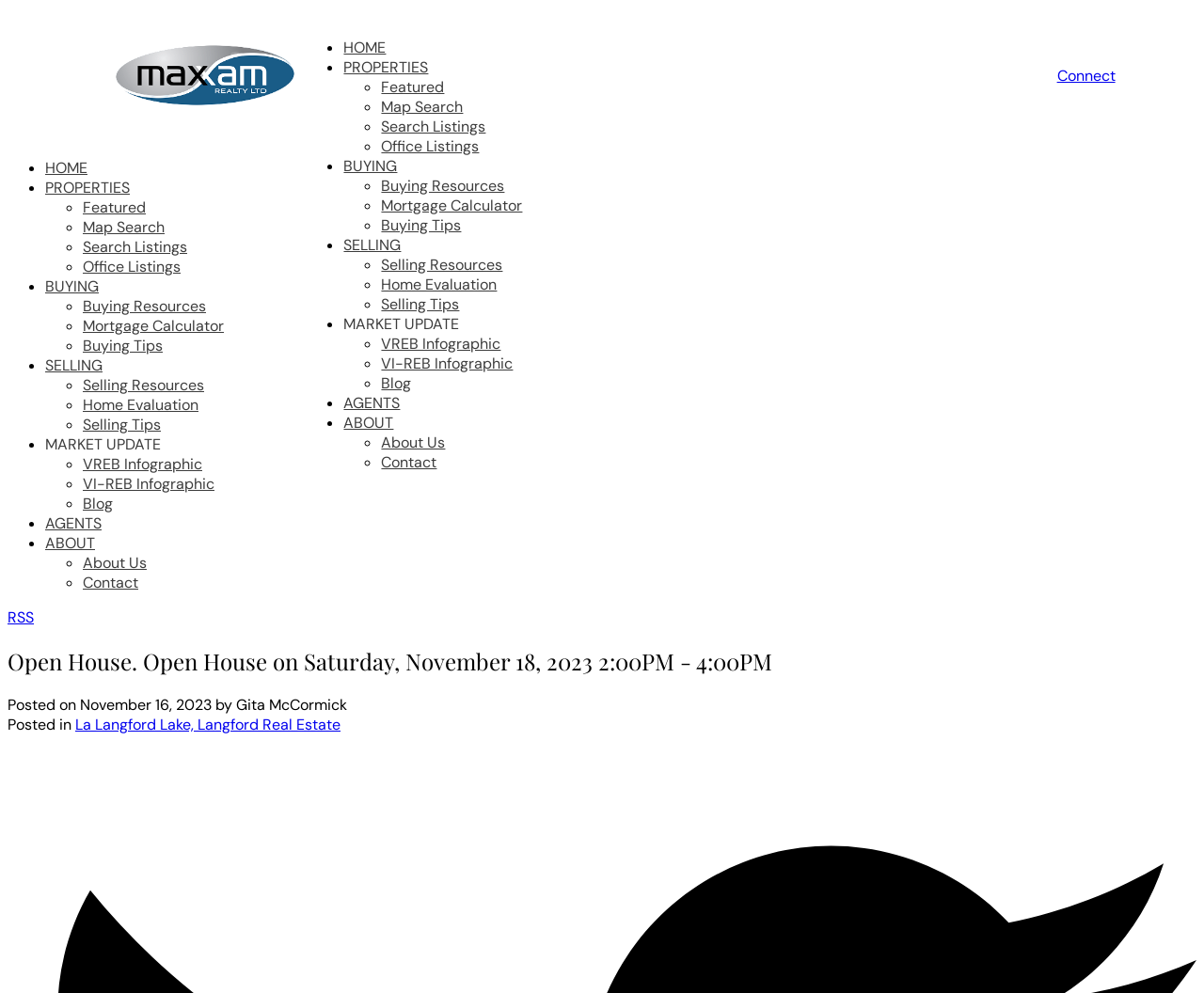Using the information shown in the image, answer the question with as much detail as possible: What is the time of the open house?

I found the time of the open house by looking at the main heading of the webpage, which says 'Open House on Saturday, November 18, 2023 2:00PM - 4:00PM'.